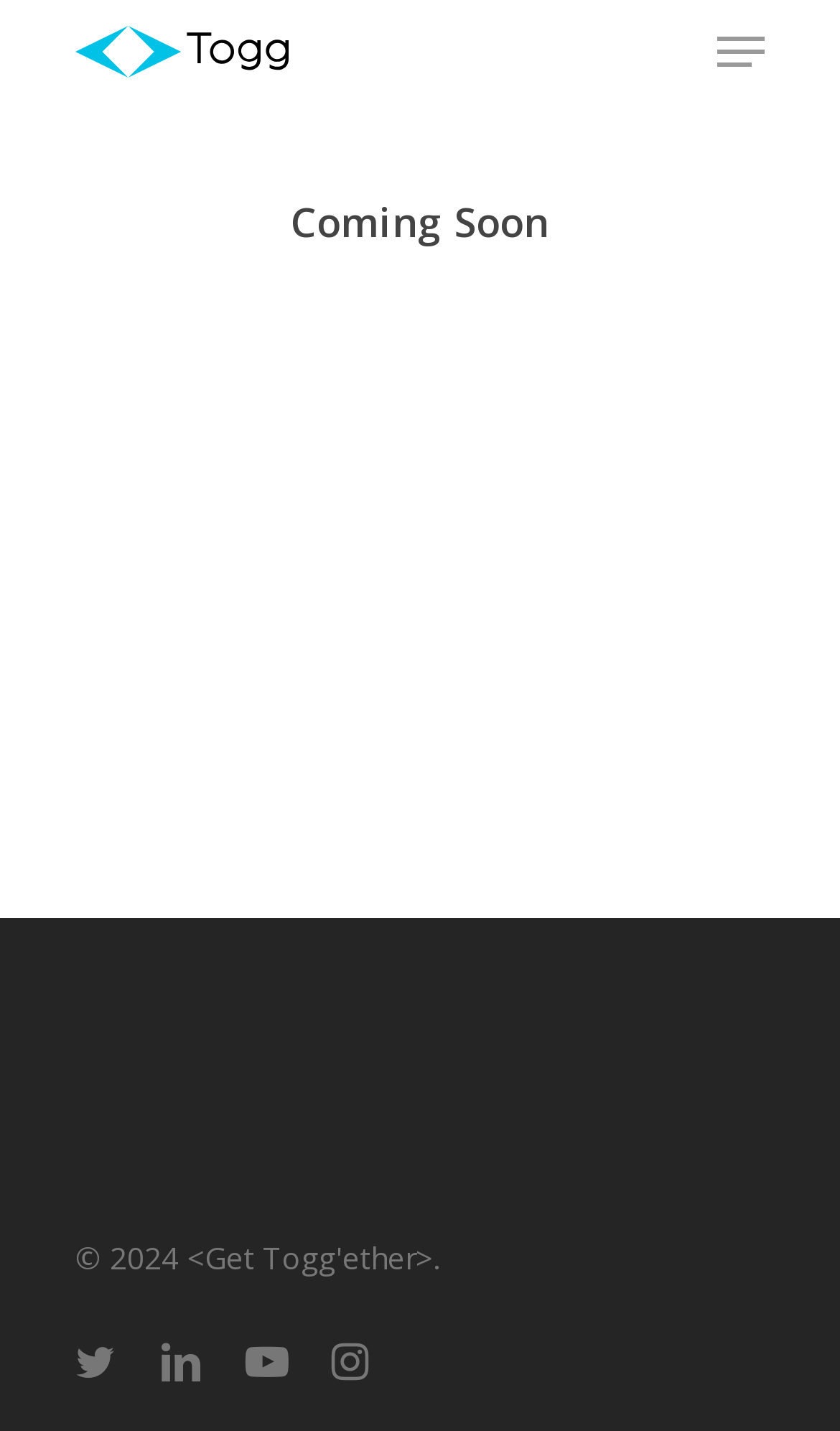Craft a detailed narrative of the webpage's structure and content.

The webpage is titled "Coming Soon – <Get Togg'ether>" and features a prominent link with the same text, accompanied by an image, at the top-left corner of the page. 

Below this title, there is a main section that spans most of the page's width, containing a heading that reads "Coming Soon". 

At the top-right corner, there is a navigation menu link that is currently collapsed. 

At the bottom of the page, there are four social media links, arranged horizontally from left to right, for Twitter, LinkedIn, YouTube, and Instagram, respectively.